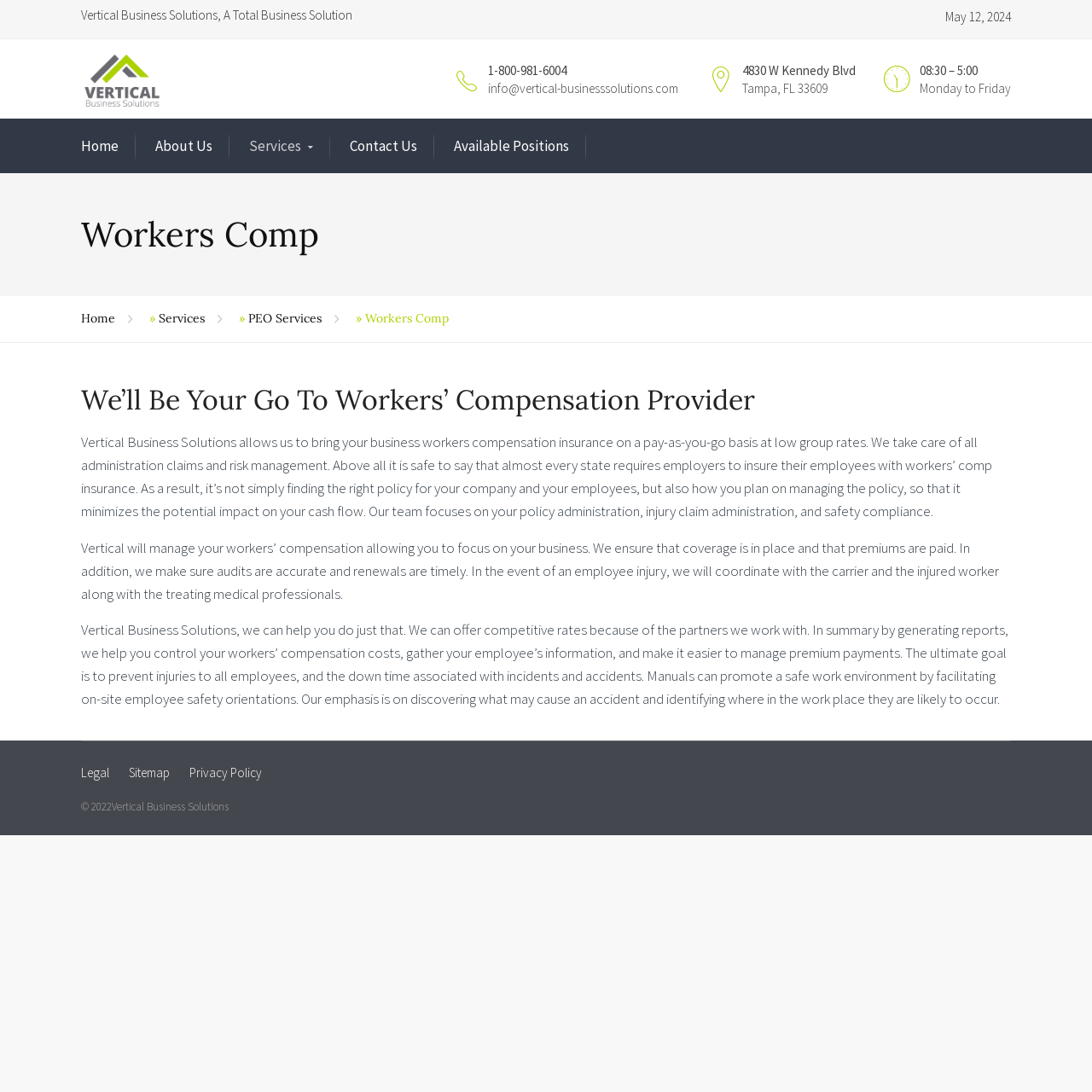Please reply with a single word or brief phrase to the question: 
What is the company name?

Vertical Business Solutions